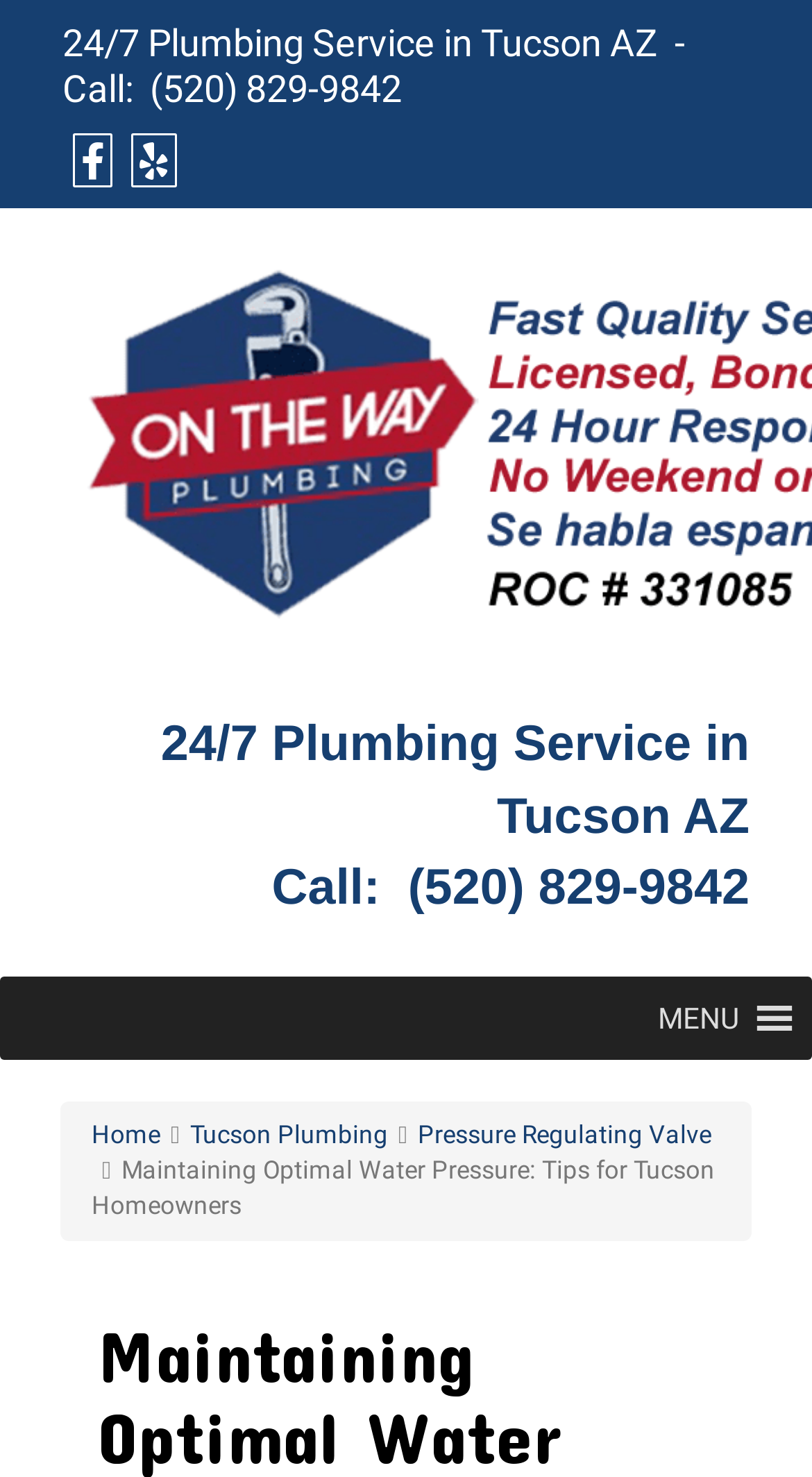Determine the bounding box coordinates for the UI element matching this description: "title="Yelp"".

[0.149, 0.094, 0.218, 0.124]